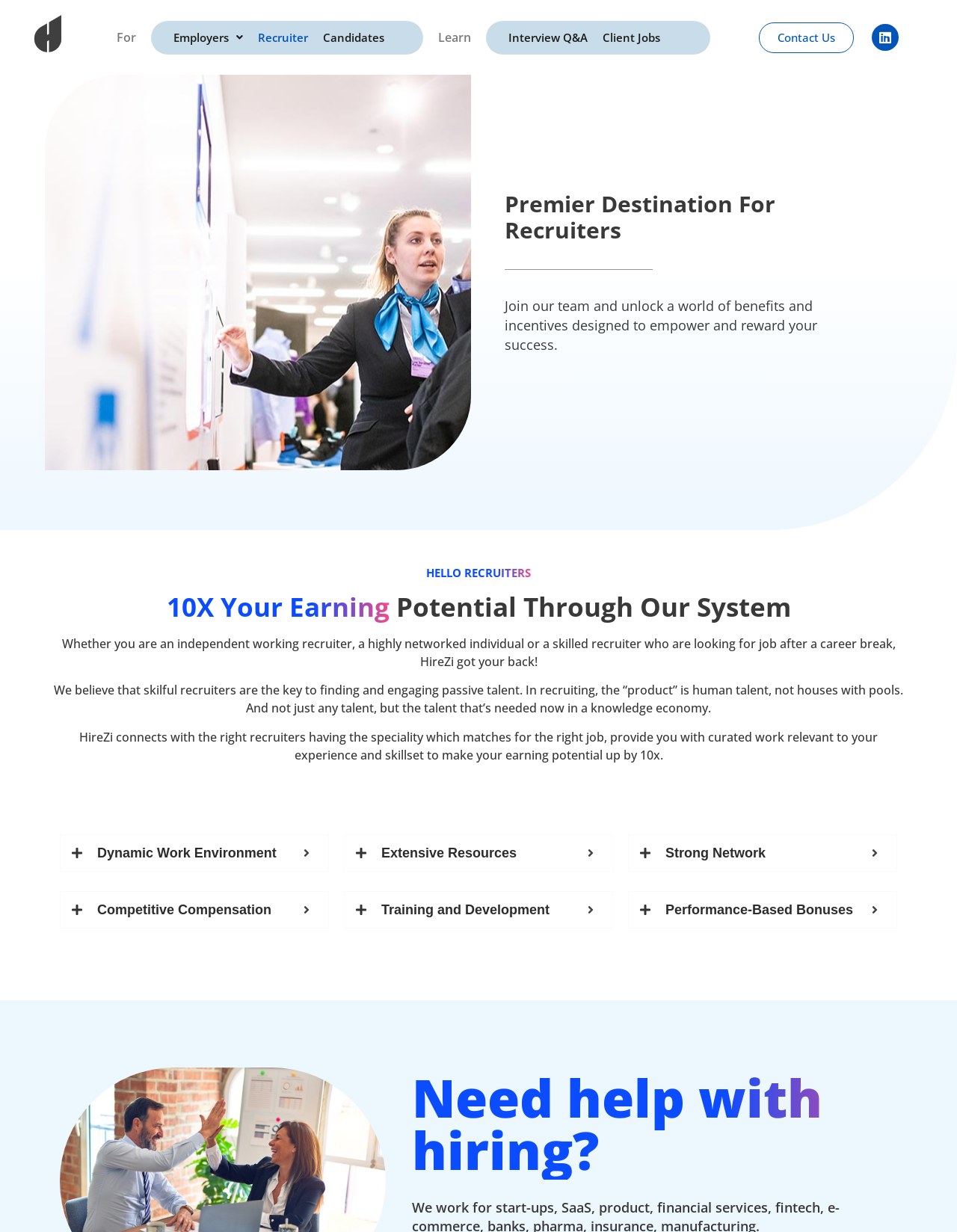Please identify the bounding box coordinates of the area I need to click to accomplish the following instruction: "Click on 'For Employers'".

[0.173, 0.017, 0.262, 0.044]